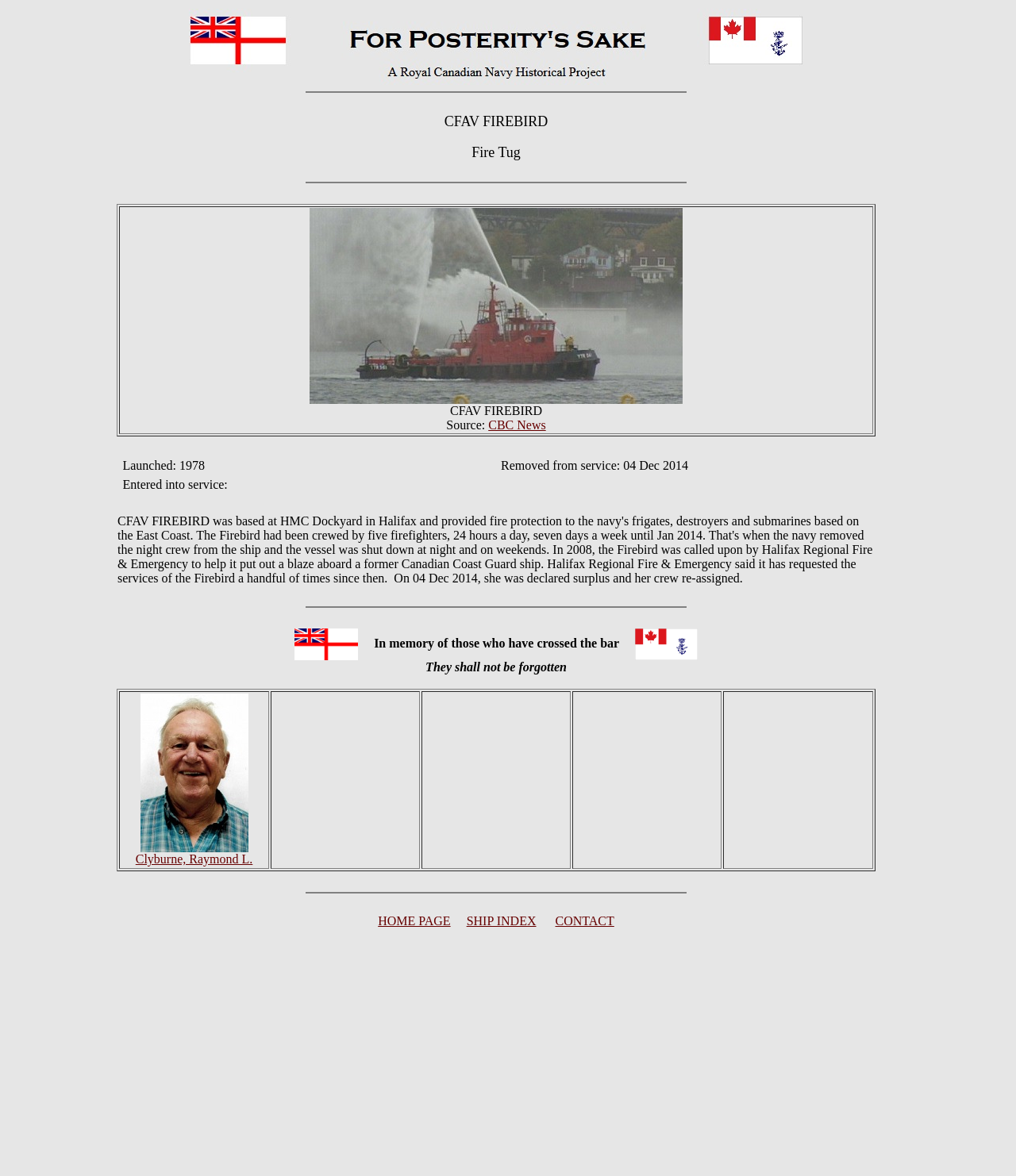With reference to the image, please provide a detailed answer to the following question: What is the purpose of the table at the bottom of the page?

The purpose of the table at the bottom of the page can be inferred by examining the contents of the table. The table contains a list of names, such as 'Clyburne, Raymond L.', which suggests that the purpose of the table is to list names.